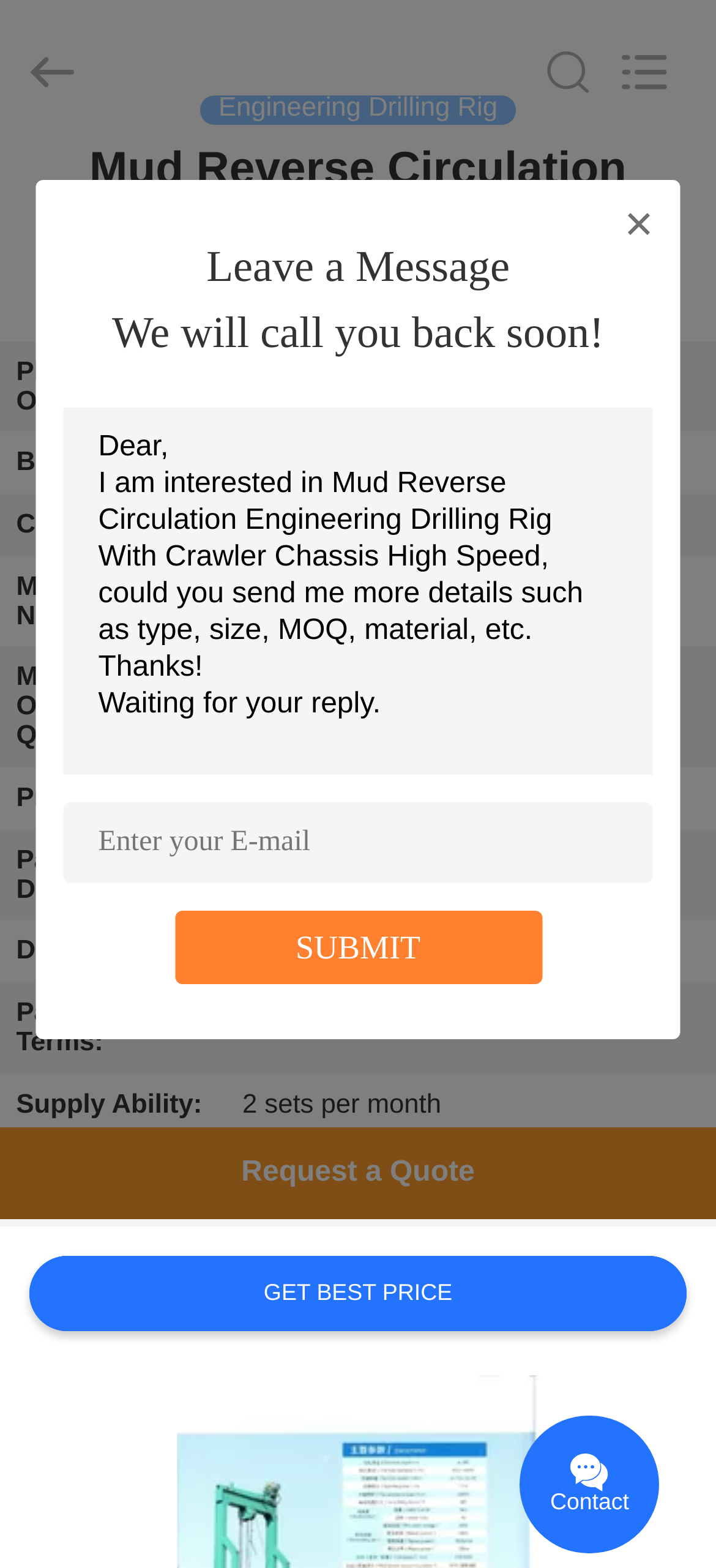Bounding box coordinates are specified in the format (top-left x, top-left y, bottom-right x, bottom-right y). All values are floating point numbers bounded between 0 and 1. Please provide the bounding box coordinate of the region this sentence describes: Products

[0.0, 0.156, 0.359, 0.189]